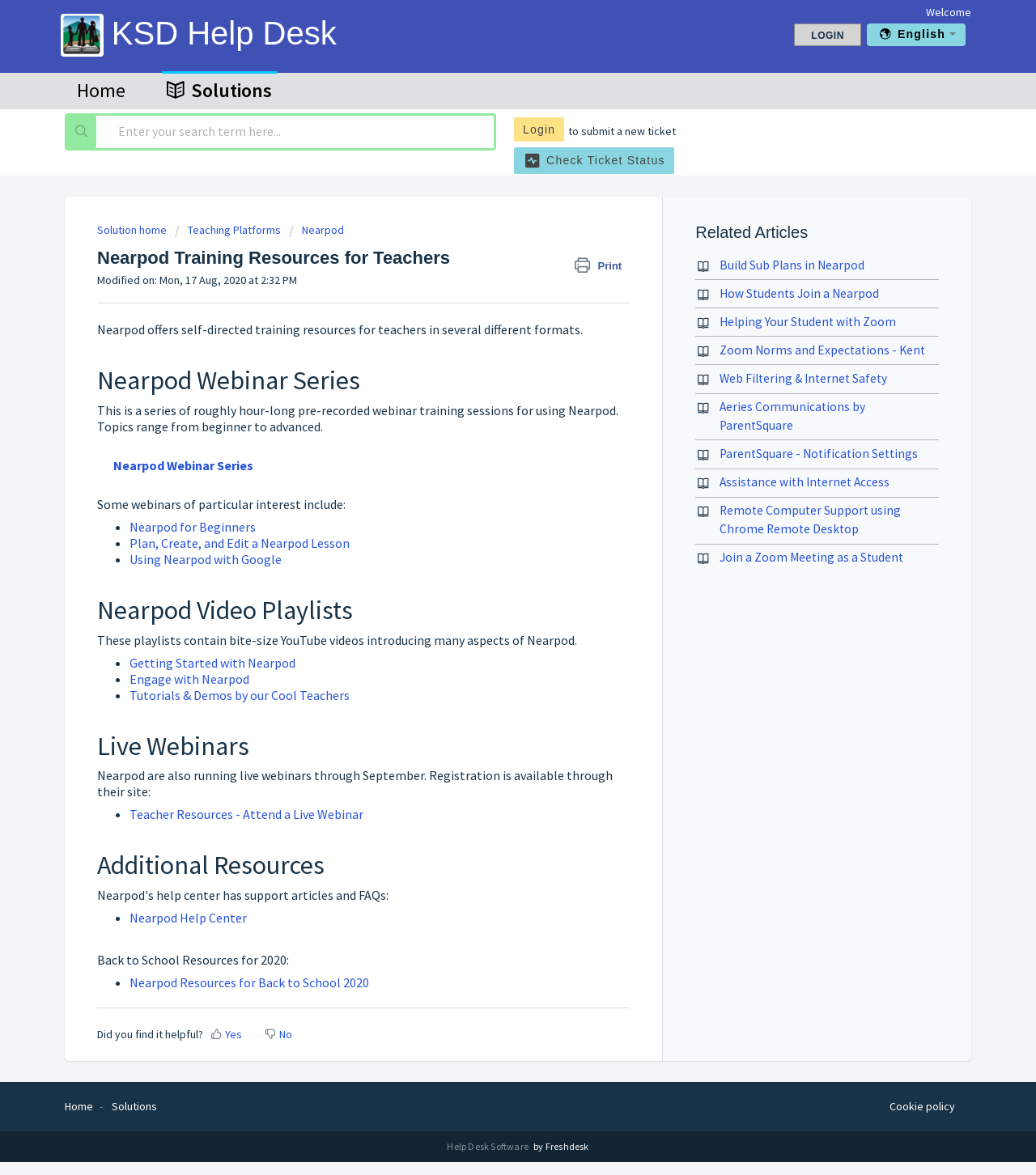Please specify the bounding box coordinates for the clickable region that will help you carry out the instruction: "Login to the system".

[0.767, 0.02, 0.831, 0.039]